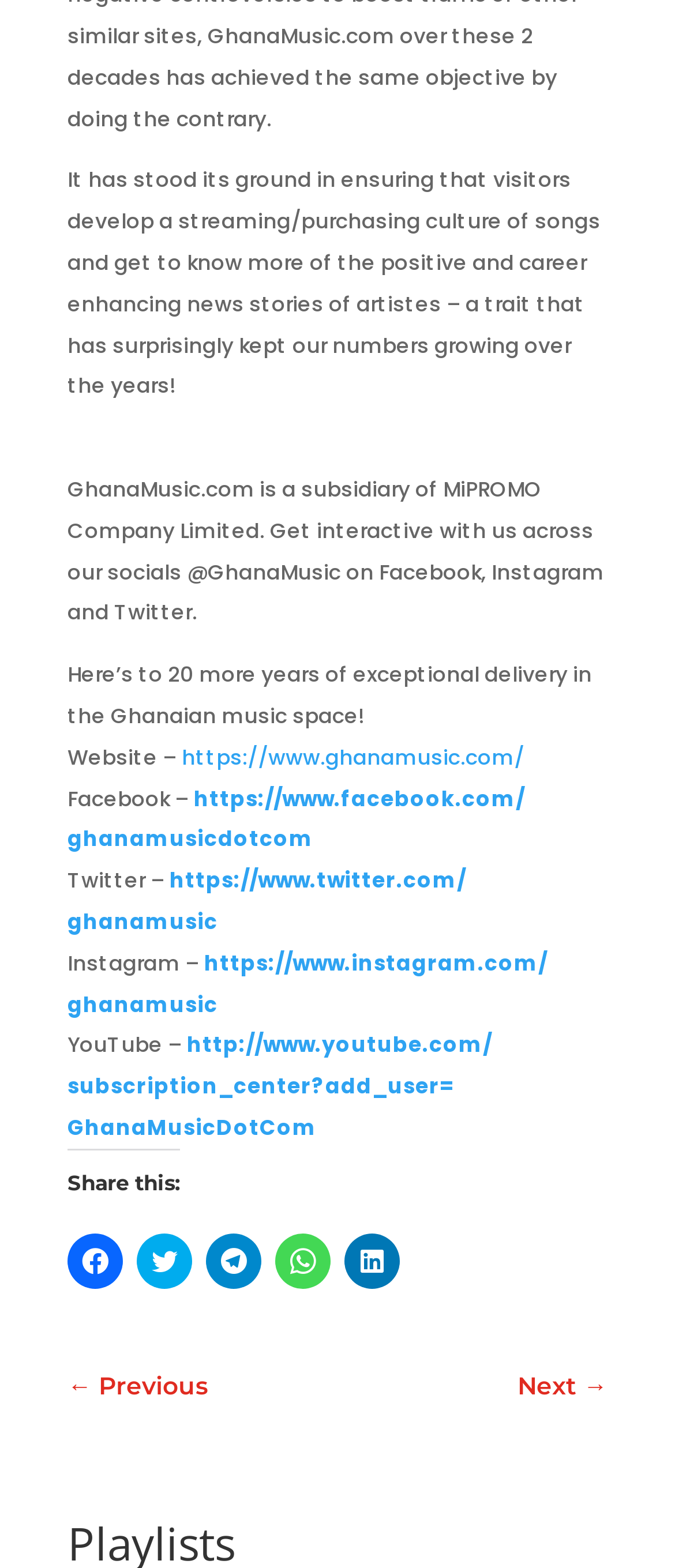Identify the bounding box for the UI element described as: "https://www.ghanamusic.com/". The coordinates should be four float numbers between 0 and 1, i.e., [left, top, right, bottom].

[0.269, 0.473, 0.777, 0.492]